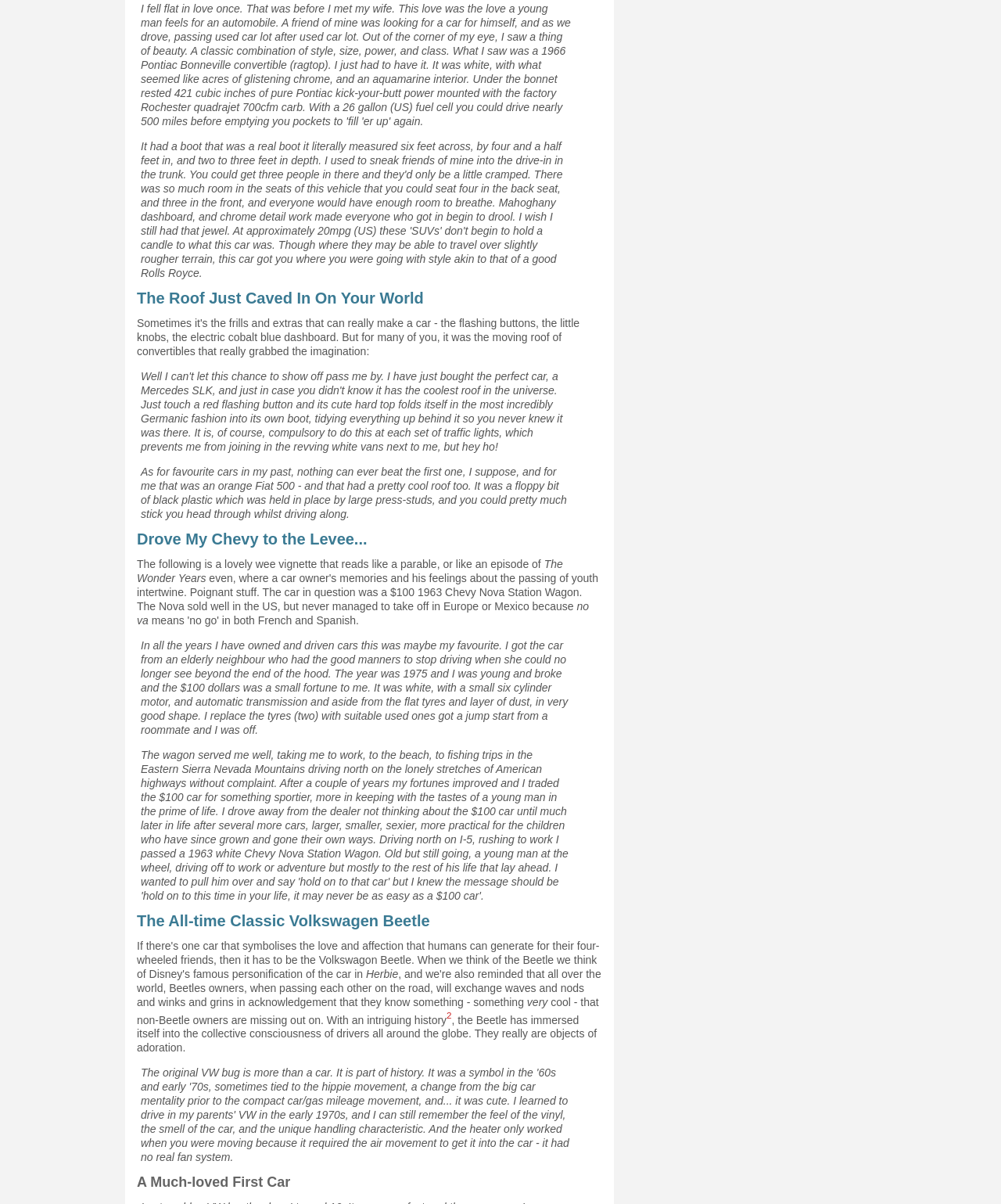What is Dr Who's time machine?
Give a thorough and detailed response to the question.

According to the text on the webpage, 'The Tardis was Dr Who's time machine. Dr Who was a character in the very popular, epoymously-named British TV Sci-fi series.' This indicates that The Tardis is Dr Who's time machine.